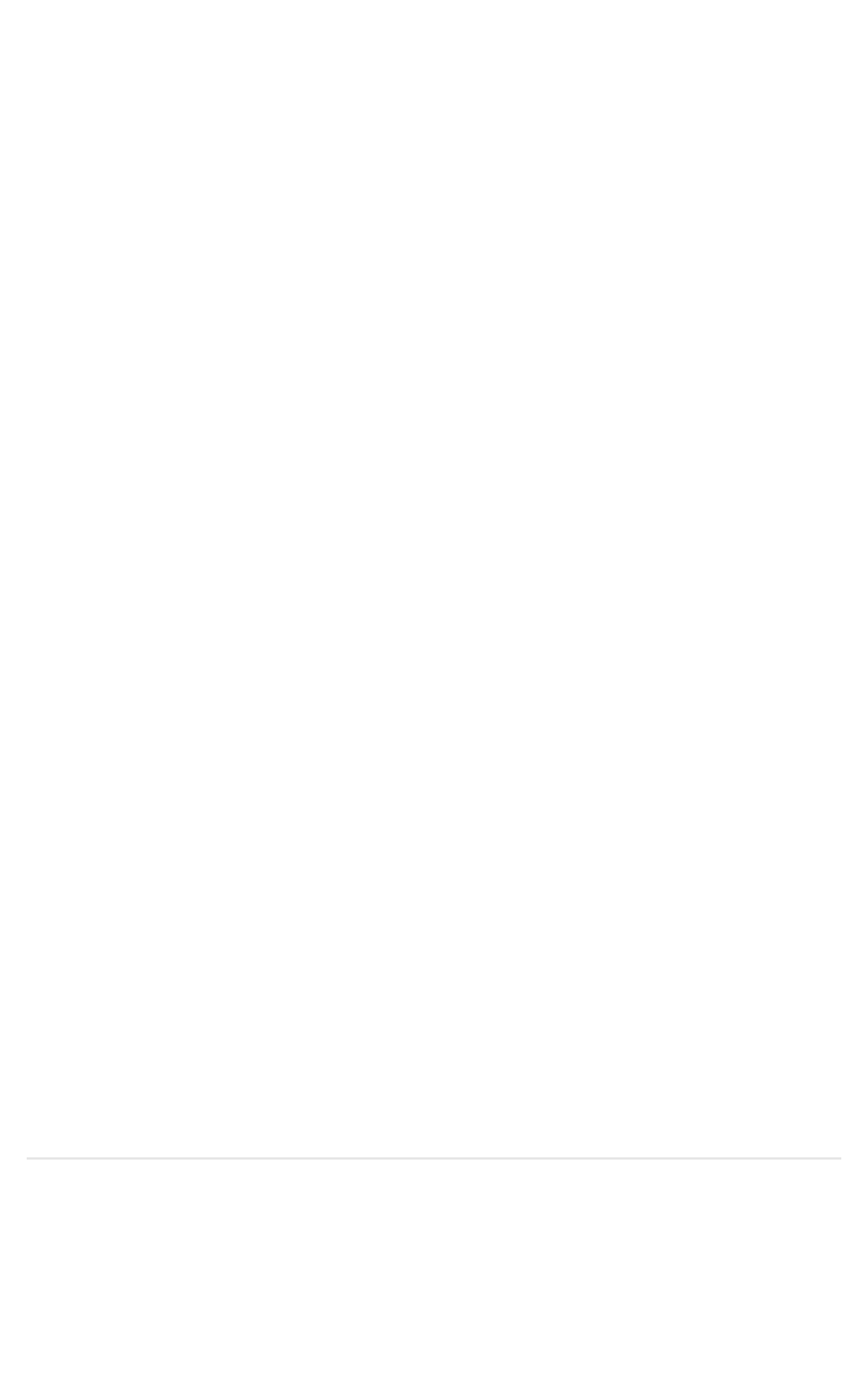Determine the bounding box coordinates of the region to click in order to accomplish the following instruction: "View Shipping Policy". Provide the coordinates as four float numbers between 0 and 1, specifically [left, top, right, bottom].

[0.04, 0.569, 0.274, 0.594]